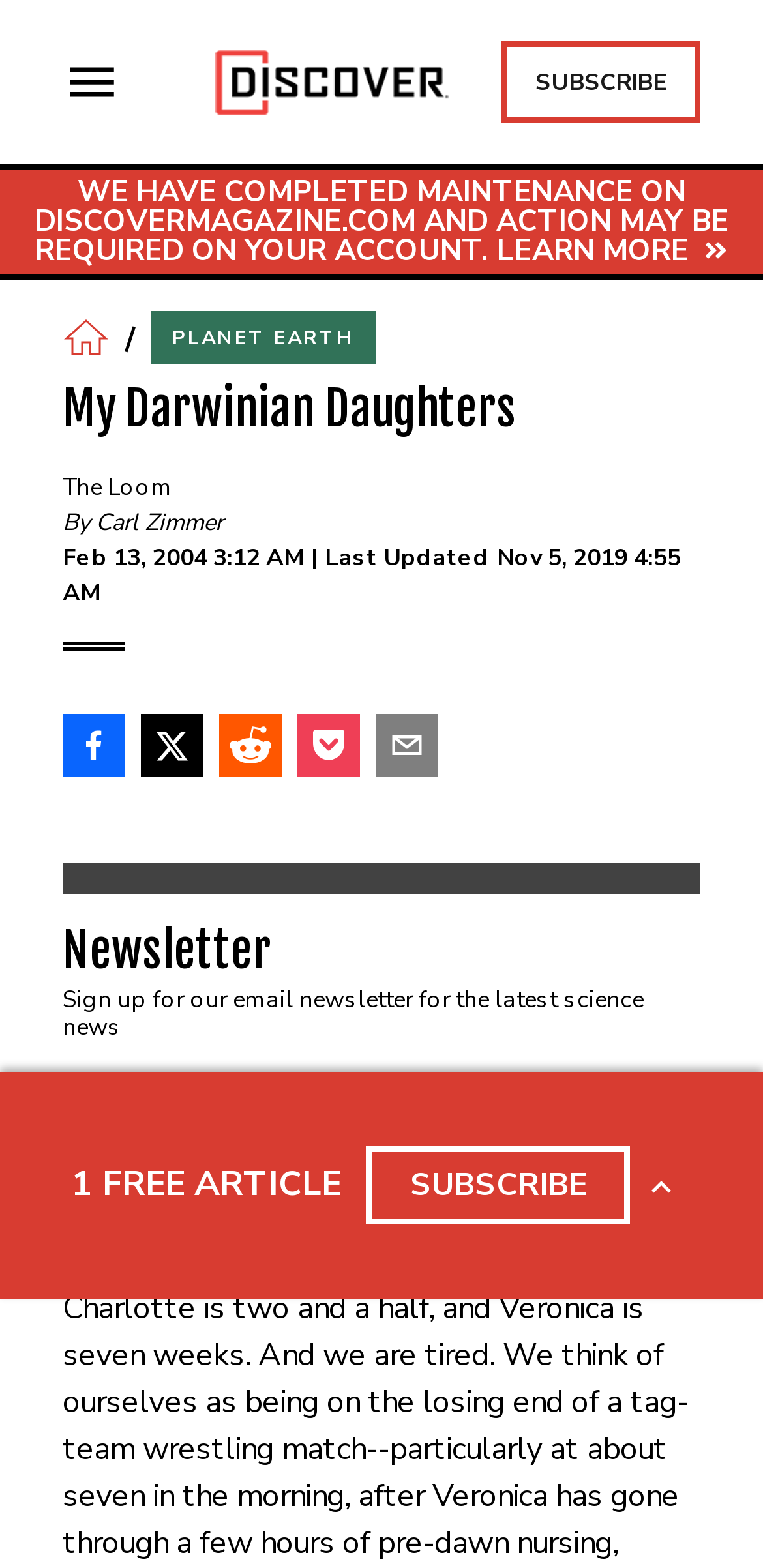How many buttons are there to share the article?
Provide an in-depth answer to the question, covering all aspects.

There are five buttons with images below the article, which are likely used to share the article on different platforms, such as social media.